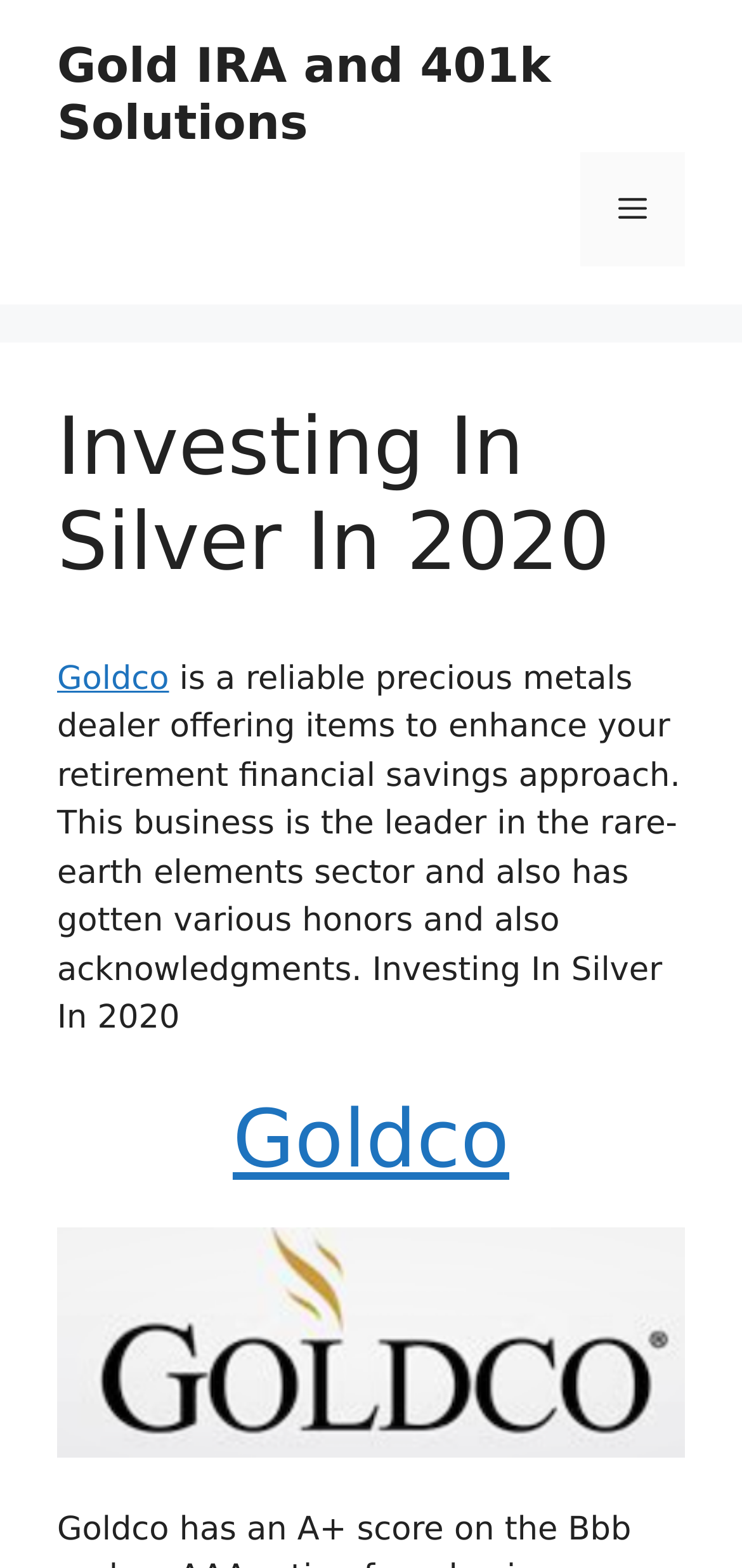Please determine the main heading text of this webpage.

Investing In Silver In 2020